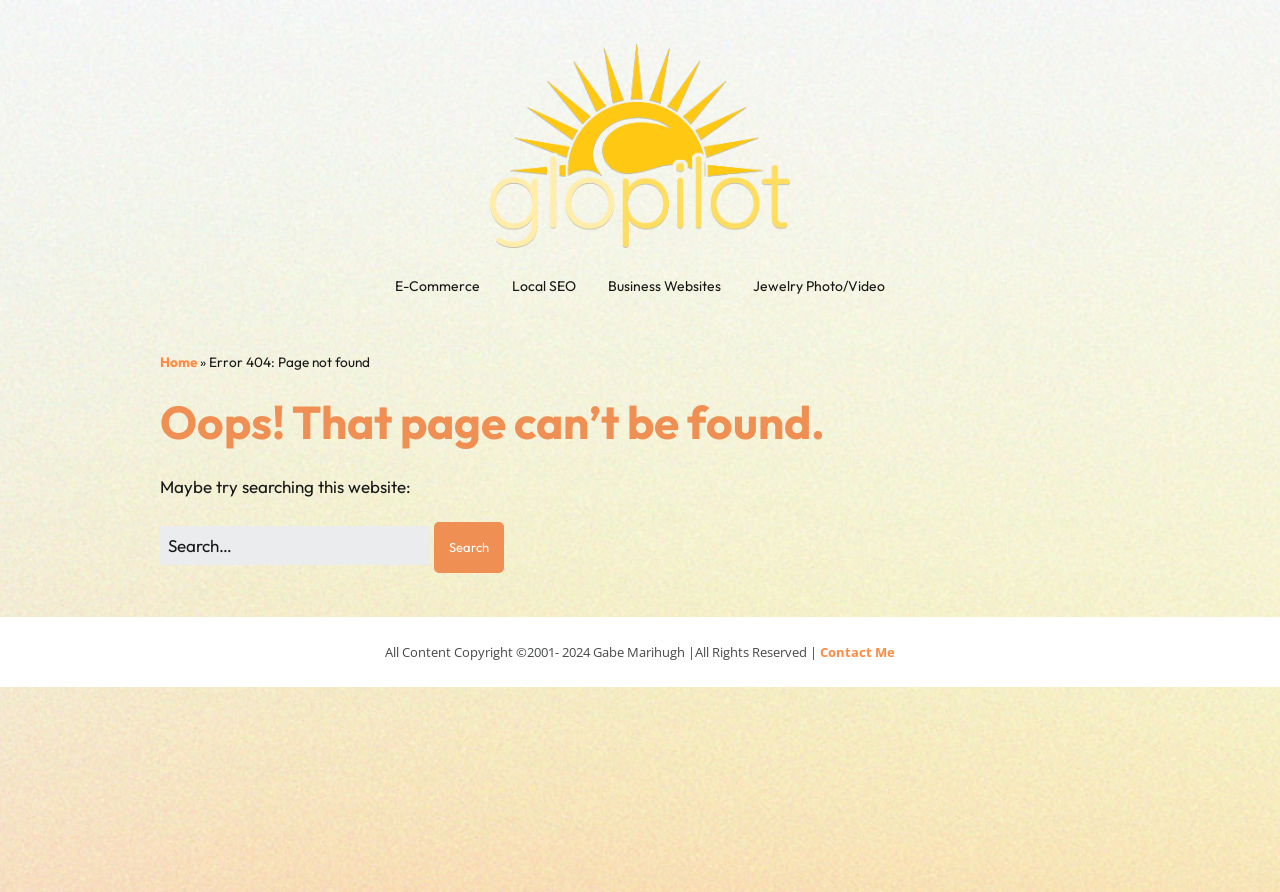From the screenshot, find the bounding box of the UI element matching this description: "Business Websites". Supply the bounding box coordinates in the form [left, top, right, bottom], each a float between 0 and 1.

[0.462, 0.298, 0.576, 0.345]